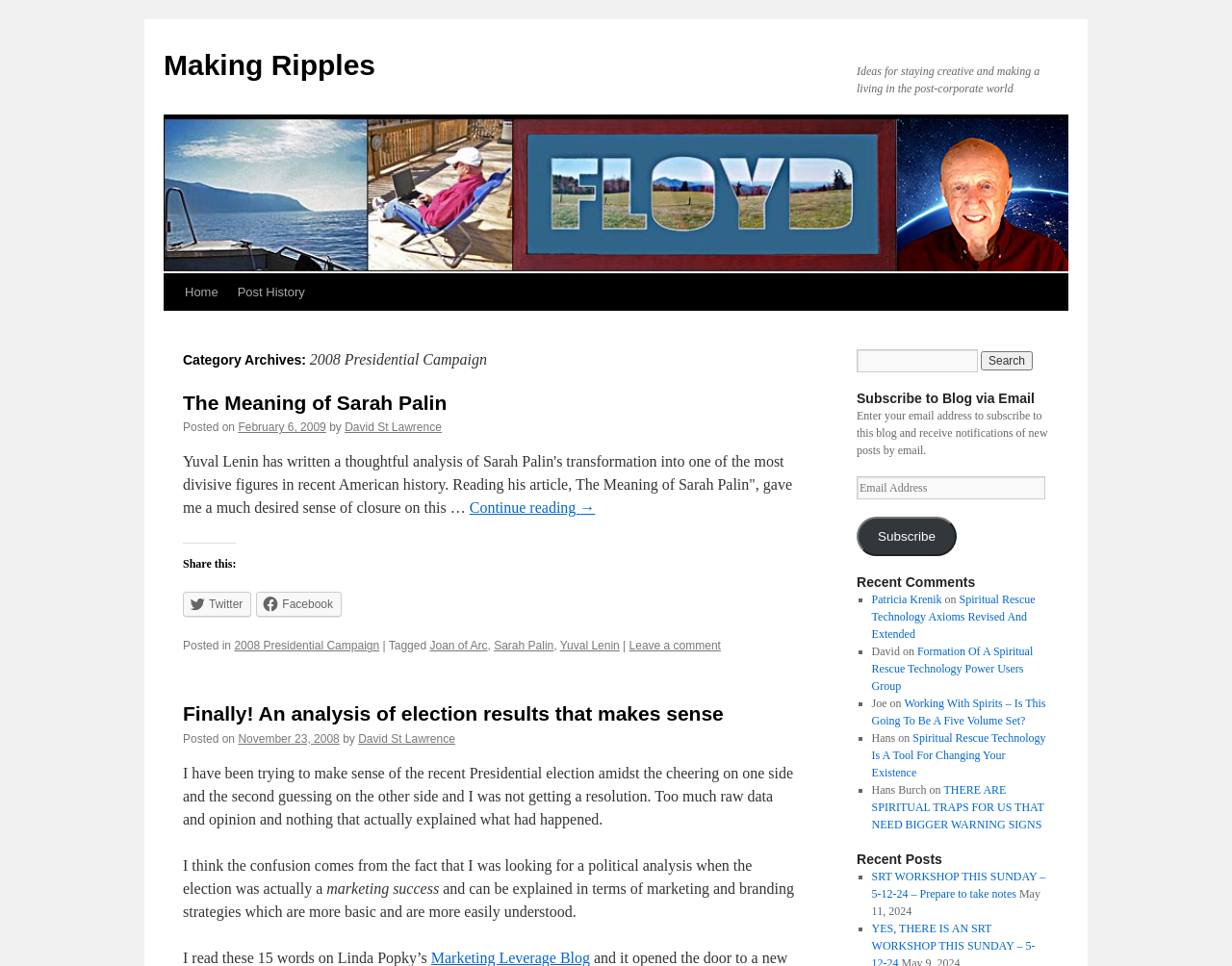Give a concise answer using only one word or phrase for this question:
What is the category of the first post?

2008 Presidential Campaign